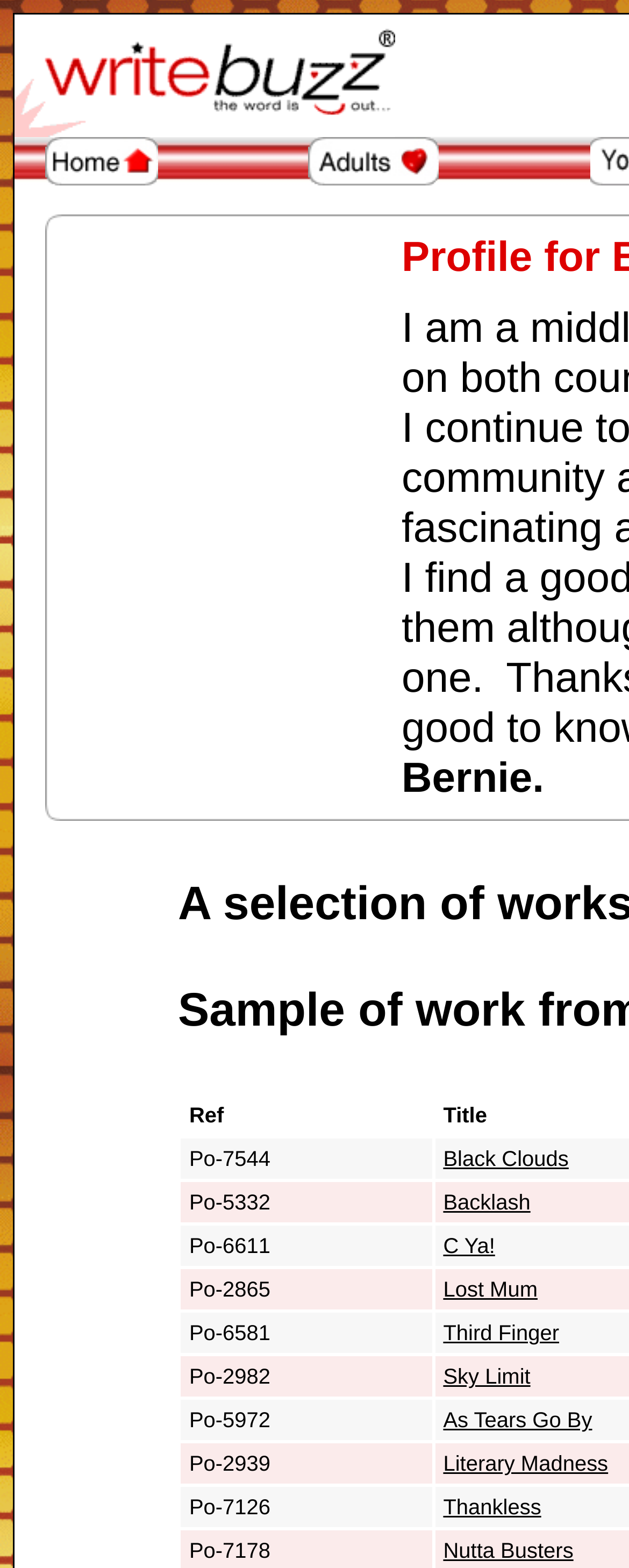Could you locate the bounding box coordinates for the section that should be clicked to accomplish this task: "Go to the Adults section".

[0.49, 0.105, 0.698, 0.122]